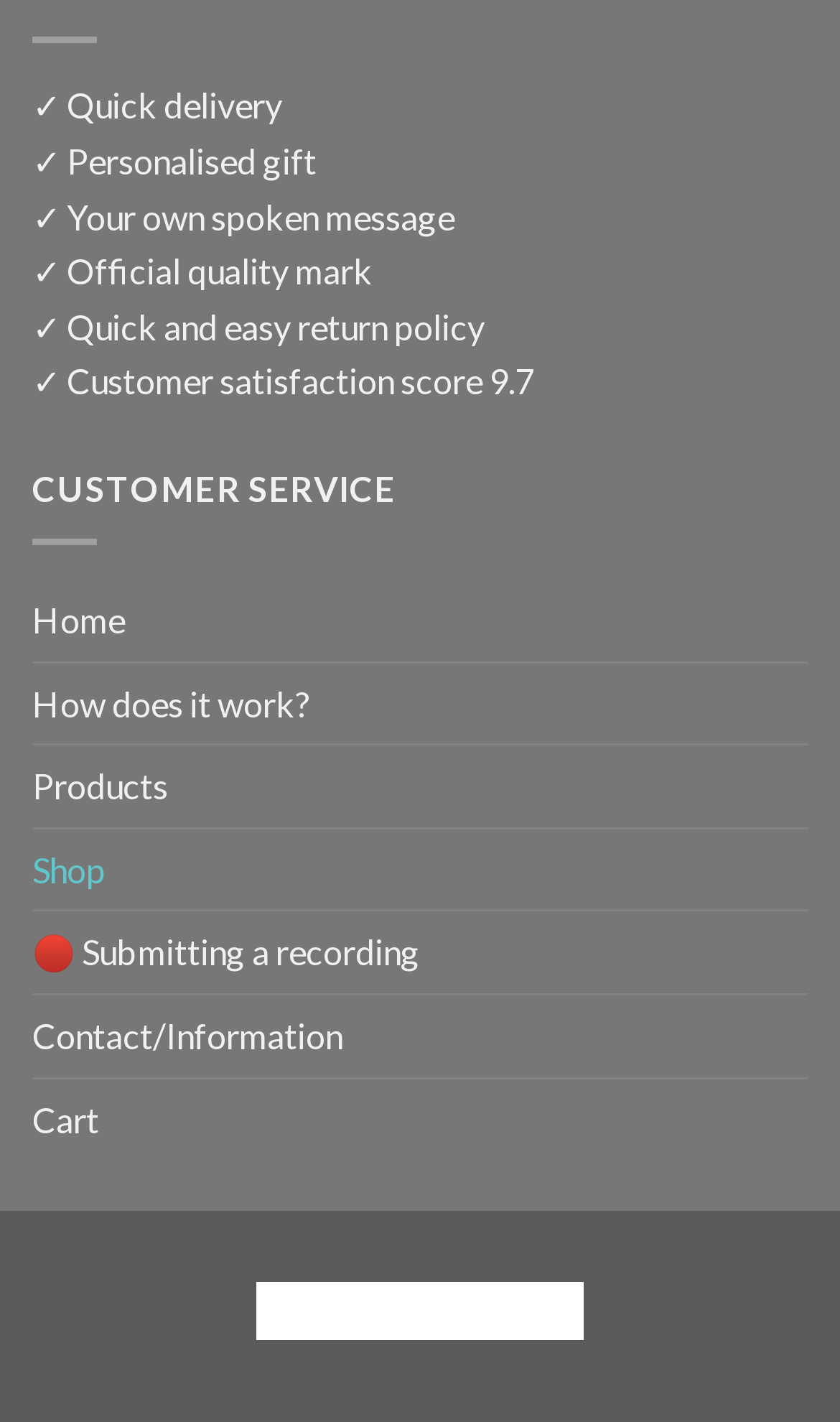Provide your answer in a single word or phrase: 
What are the main sections of this website?

Home, How does it work?, Products, etc.